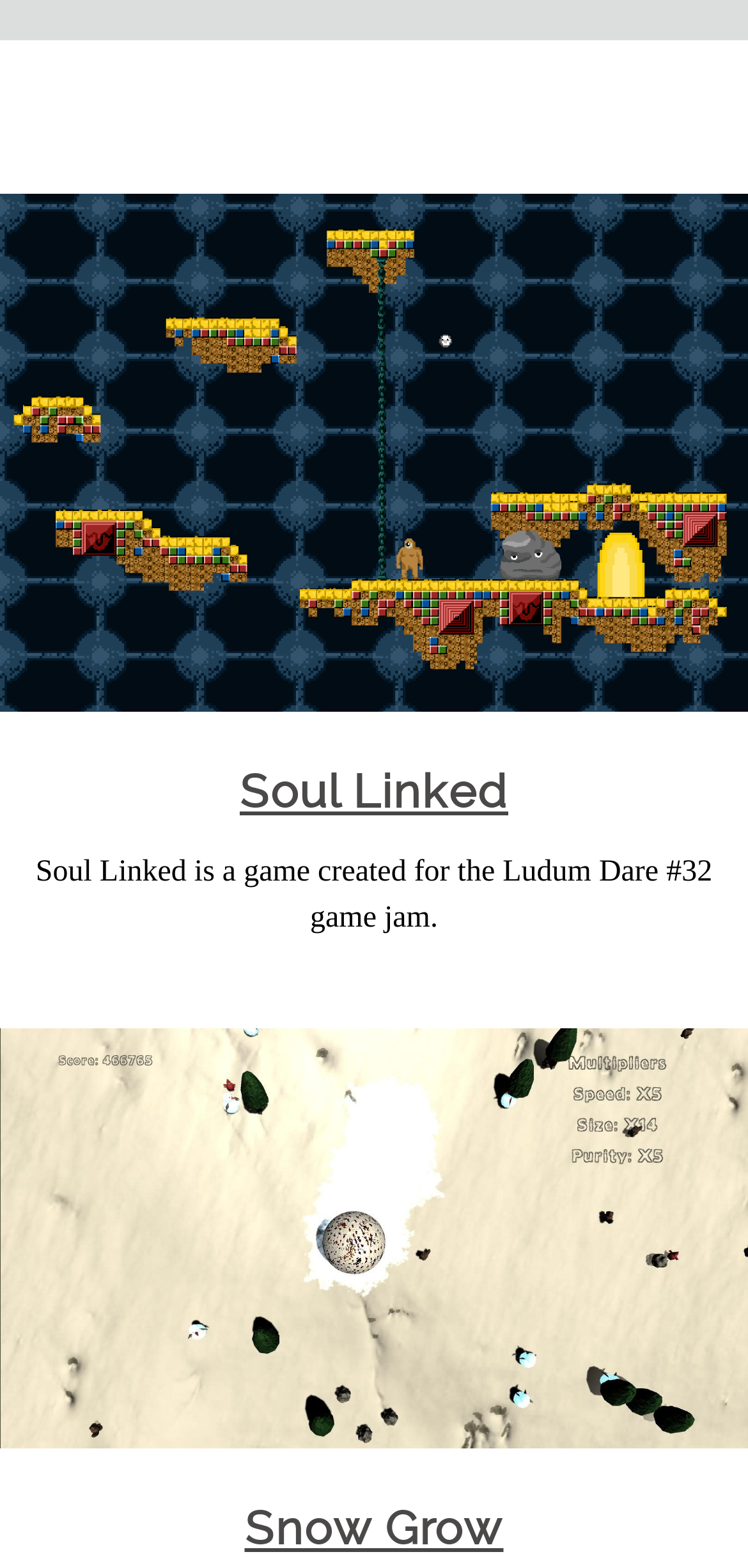Answer with a single word or phrase: 
What is the name of the first game mentioned on the webpage?

Soul Linked